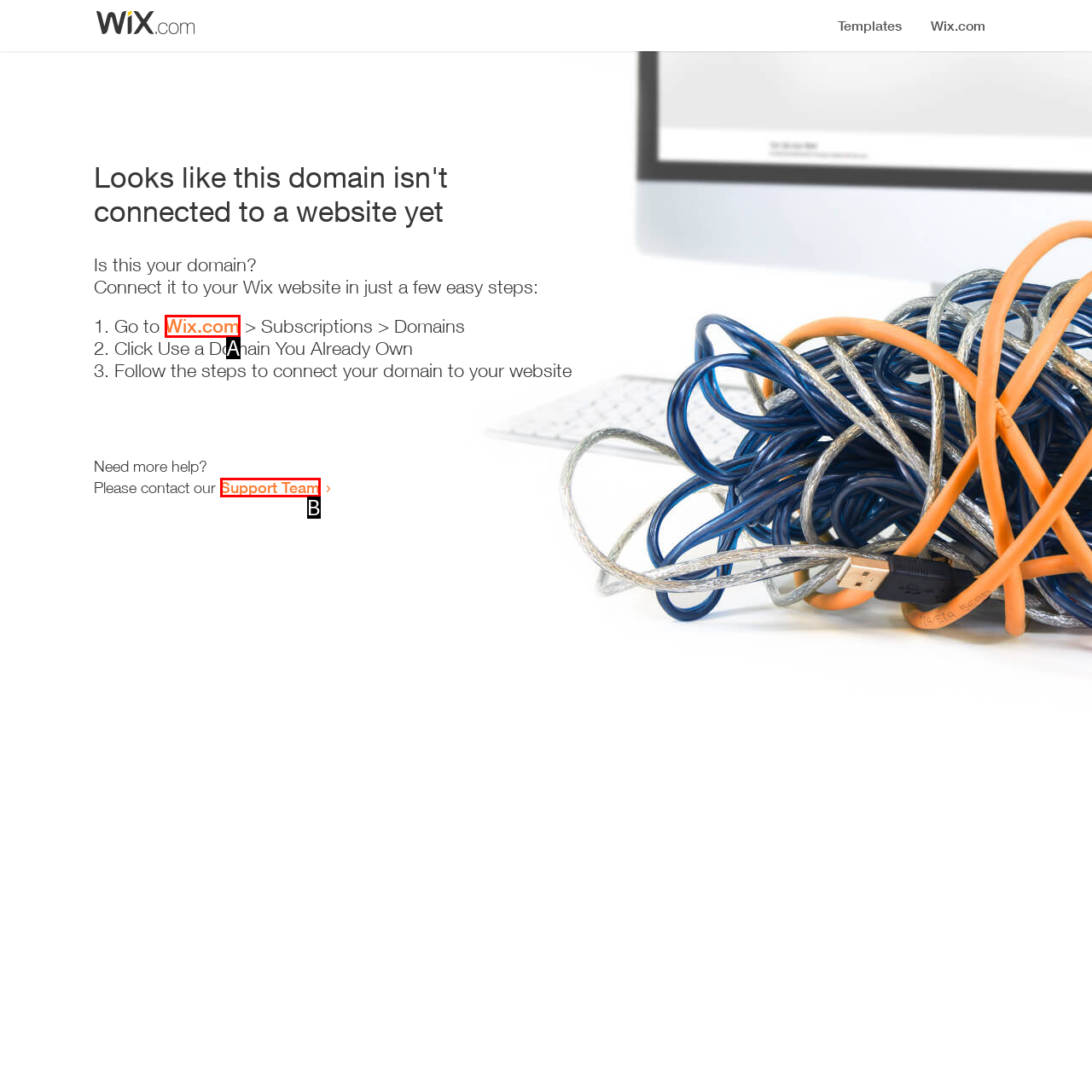From the given options, choose the HTML element that aligns with the description: Wix.com. Respond with the letter of the selected element.

A